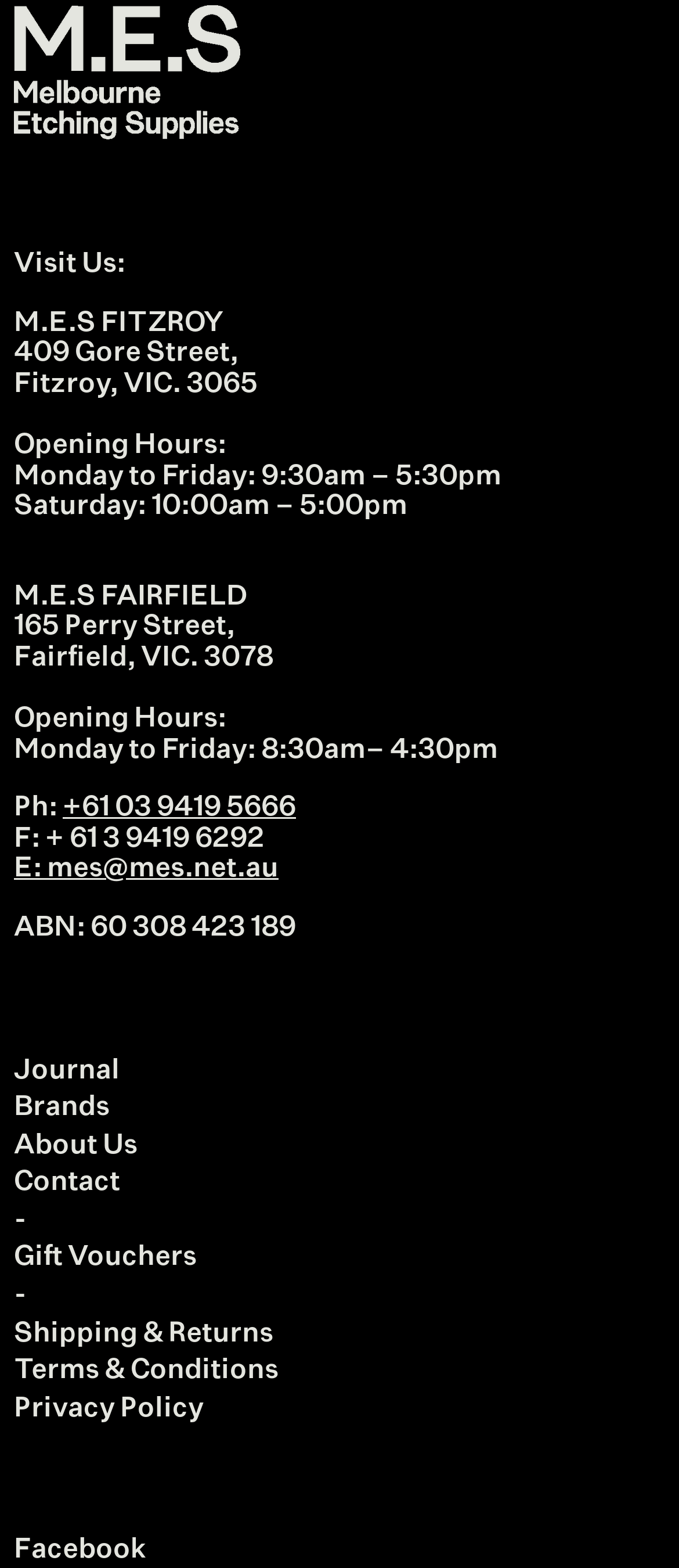Please identify the bounding box coordinates of the area that needs to be clicked to follow this instruction: "Visit the journal page".

[0.021, 0.674, 0.177, 0.692]